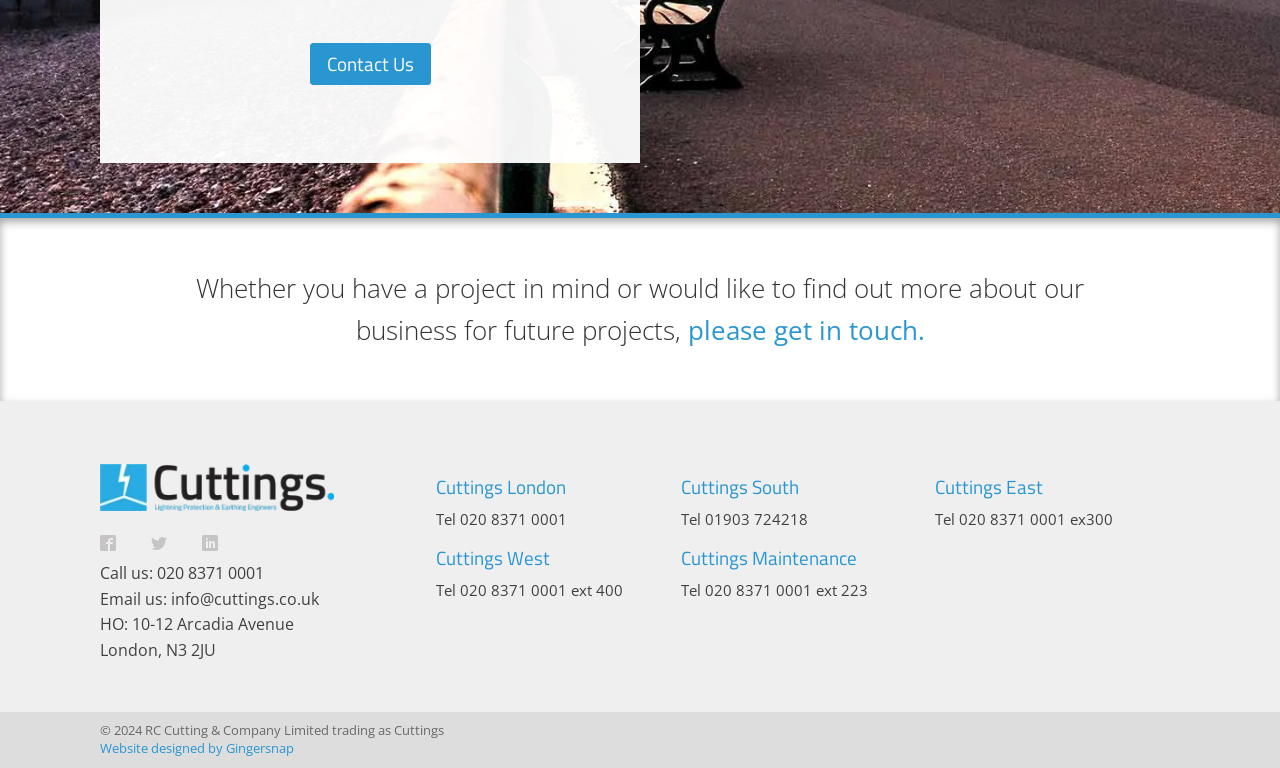Identify the bounding box coordinates for the UI element described as: "Cuttings West".

[0.341, 0.712, 0.43, 0.752]